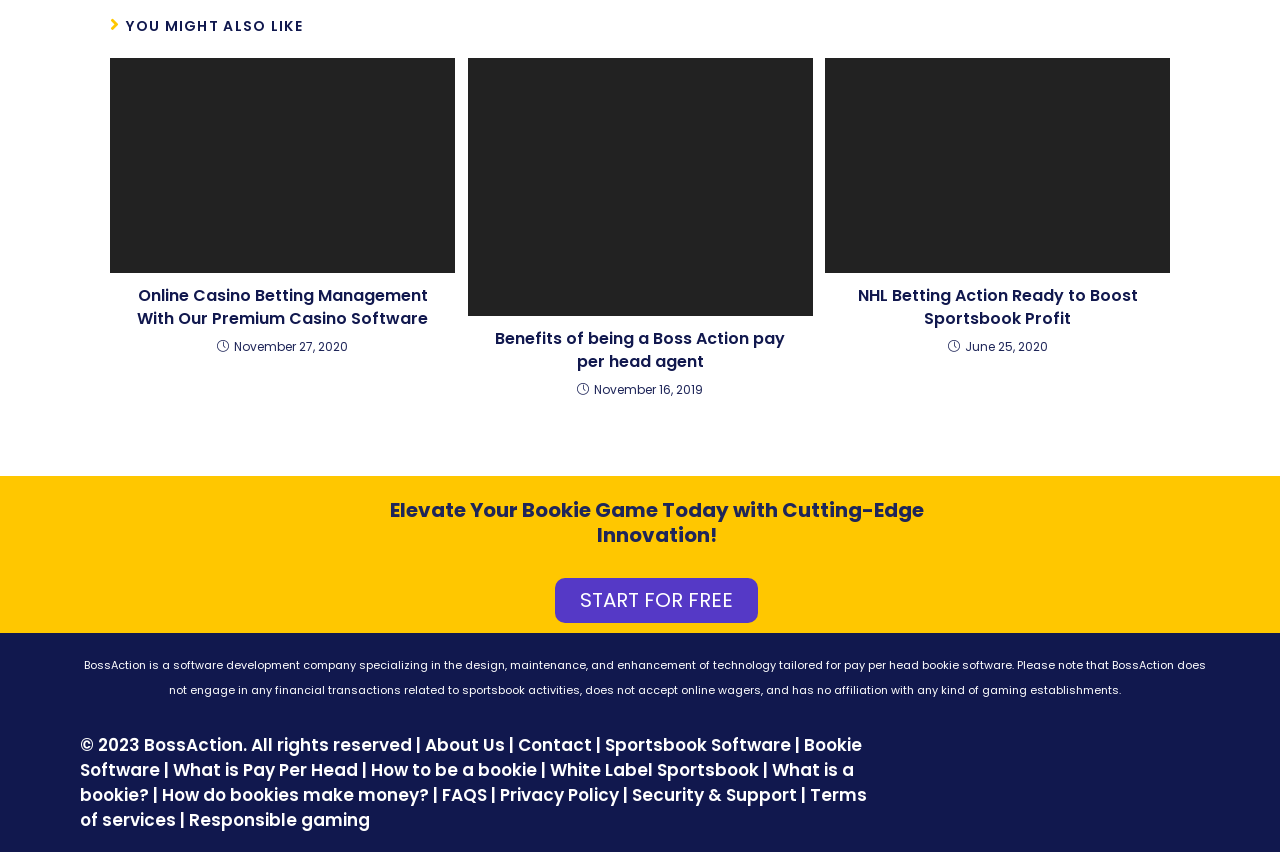Determine the bounding box coordinates of the clickable region to carry out the instruction: "Read more about Online Casino Betting Management With Our Premium Casino Software".

[0.086, 0.068, 0.355, 0.321]